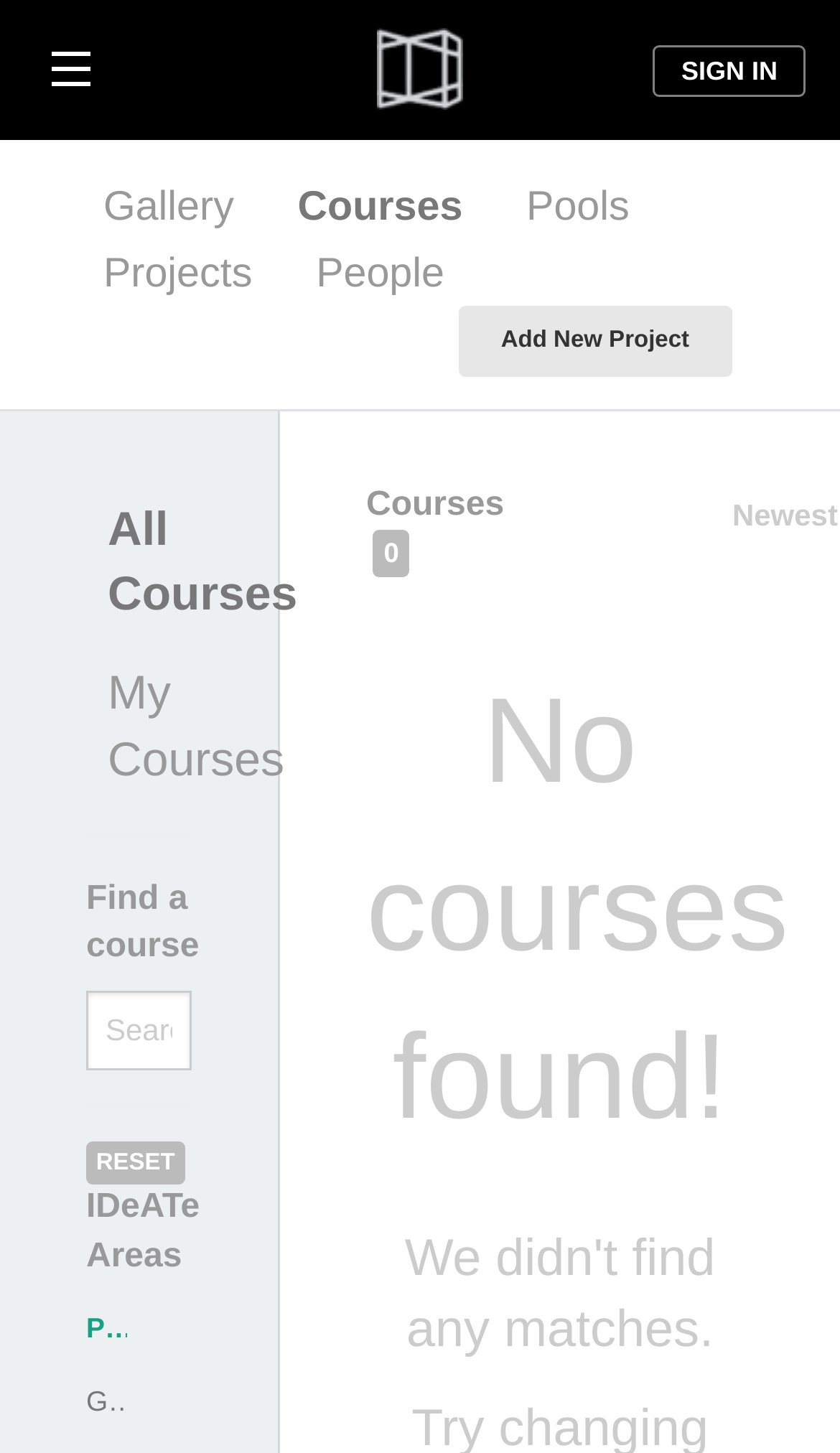Please provide a short answer using a single word or phrase for the question:
How many courses are currently displayed?

0